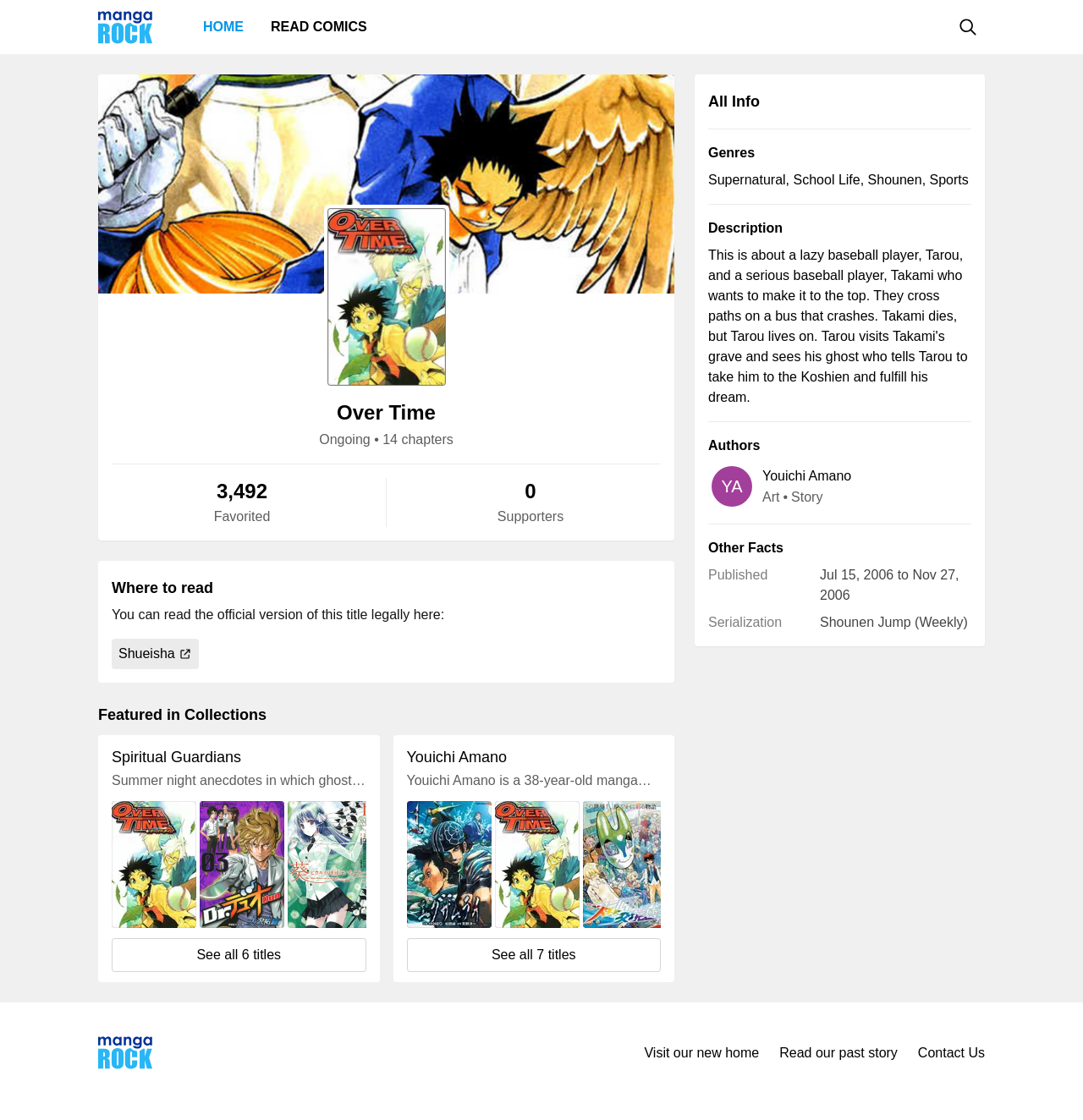Using the description: "Home", identify the bounding box of the corresponding UI element in the screenshot.

[0.175, 0.009, 0.238, 0.039]